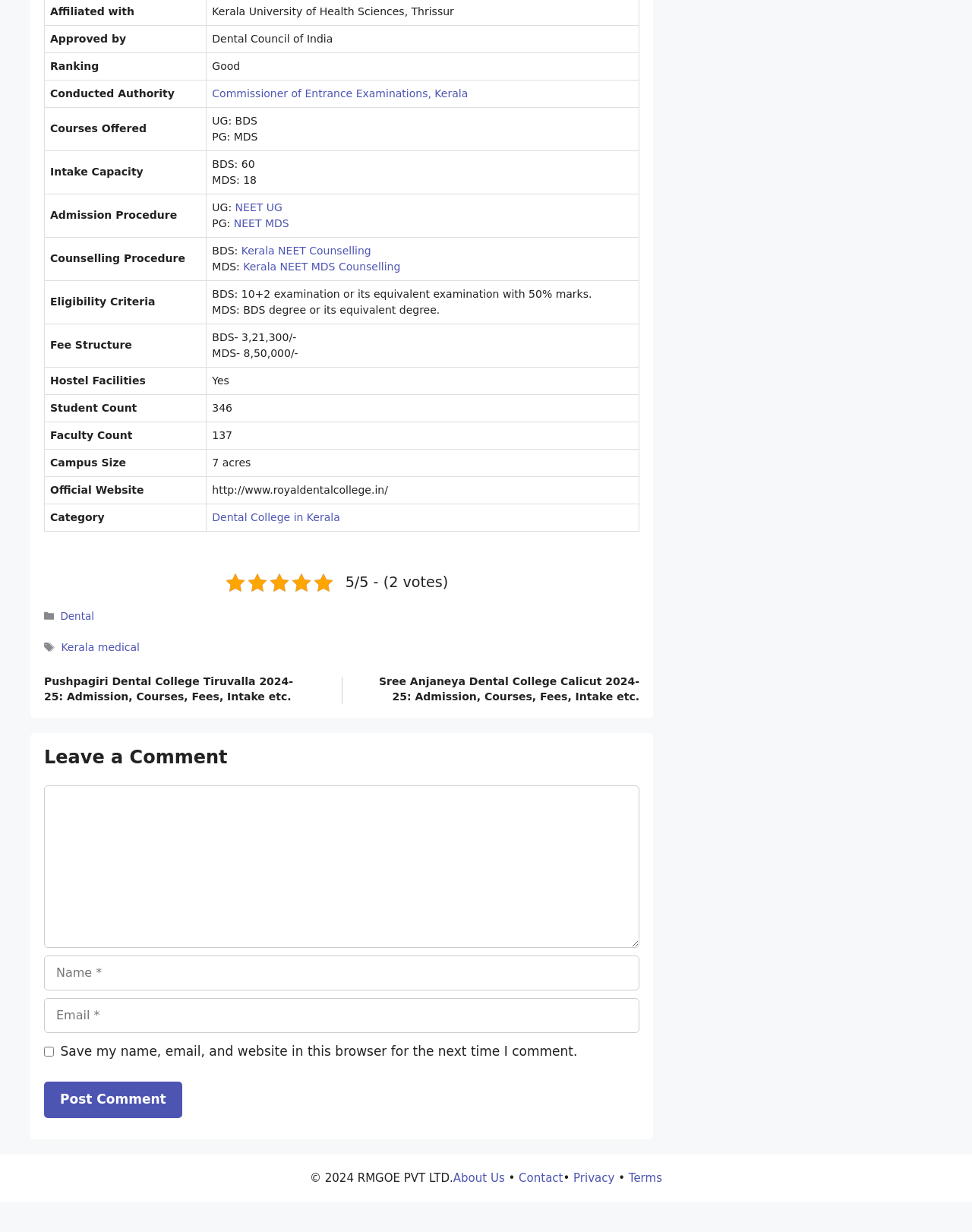Please locate the bounding box coordinates of the region I need to click to follow this instruction: "Leave a comment".

[0.045, 0.606, 0.658, 0.625]